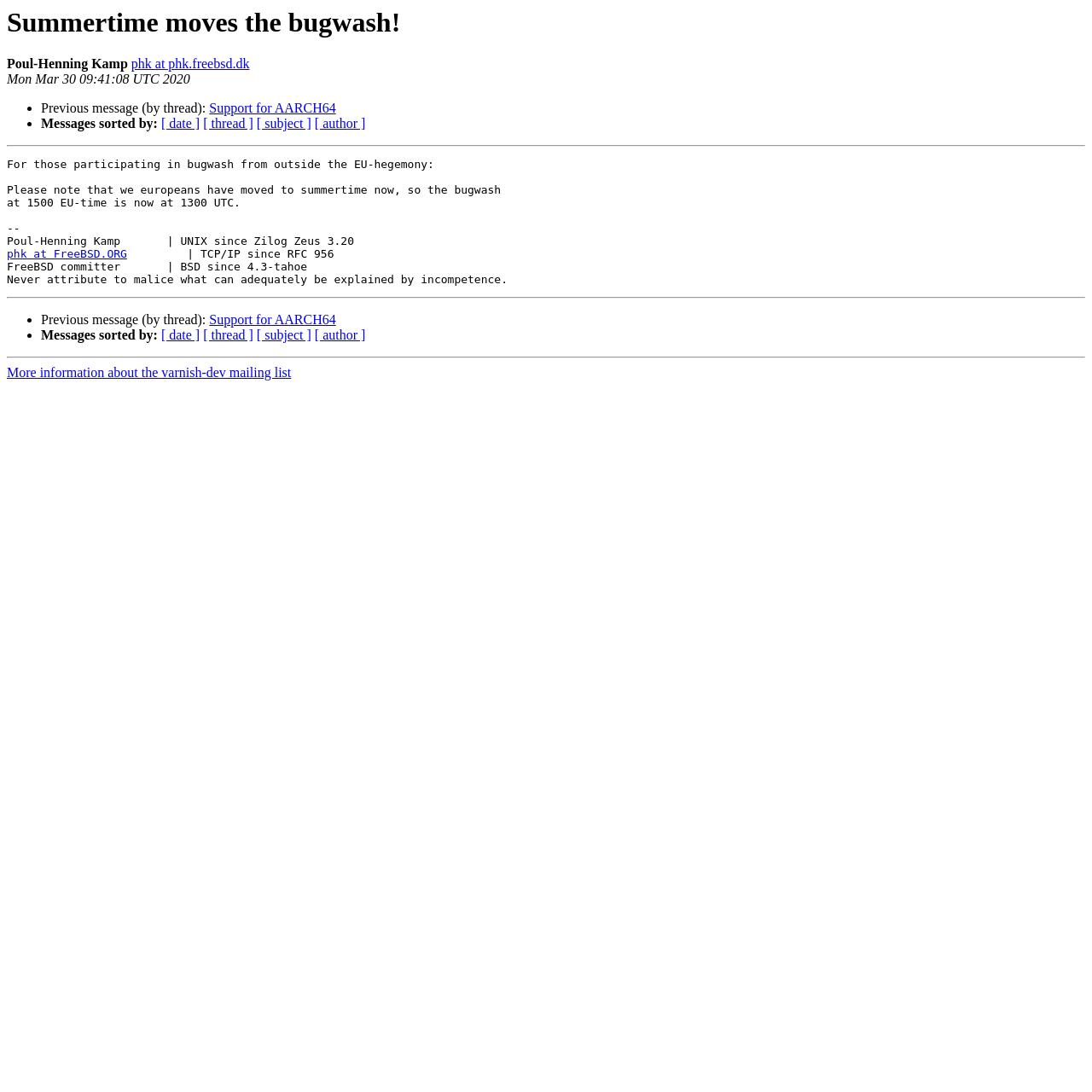Please find the bounding box coordinates of the element that you should click to achieve the following instruction: "View author's homepage". The coordinates should be presented as four float numbers between 0 and 1: [left, top, right, bottom].

[0.12, 0.052, 0.228, 0.065]